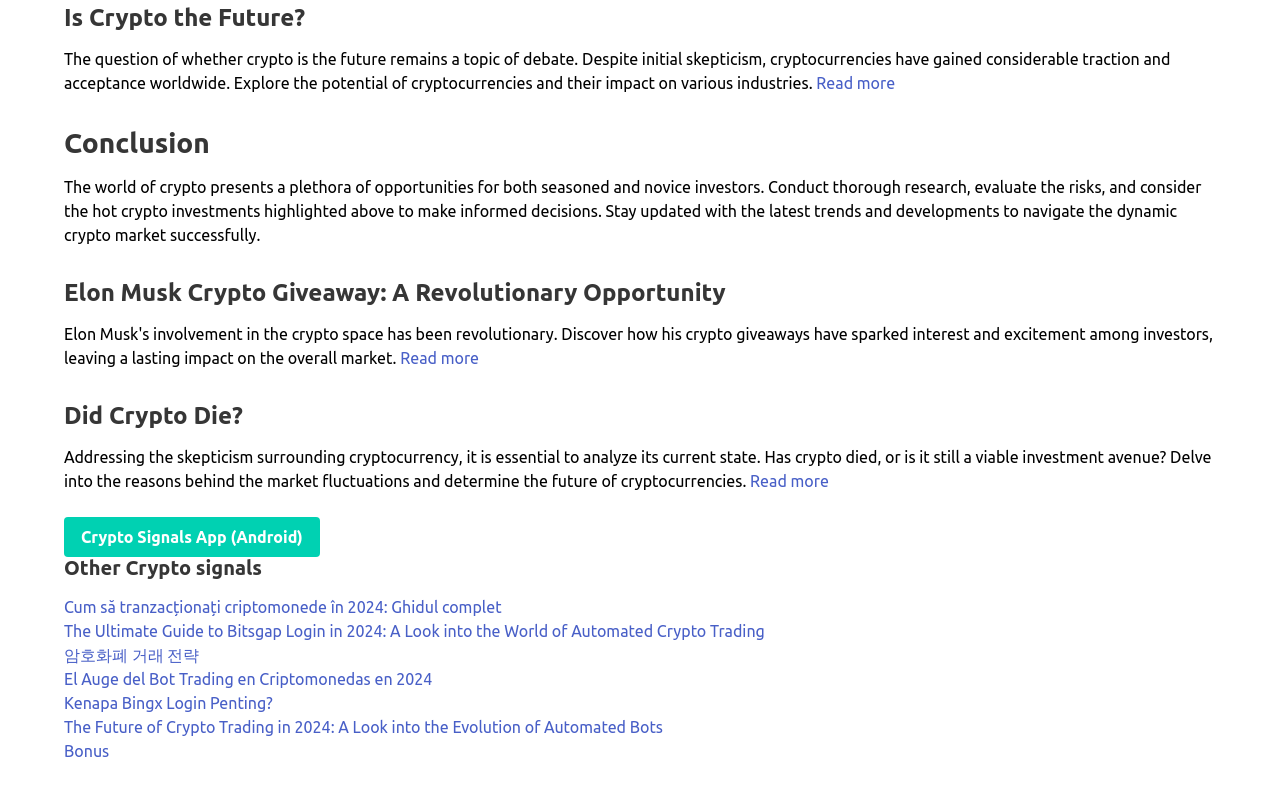Please determine the bounding box coordinates of the section I need to click to accomplish this instruction: "Read more about crypto being the future".

[0.638, 0.095, 0.699, 0.117]